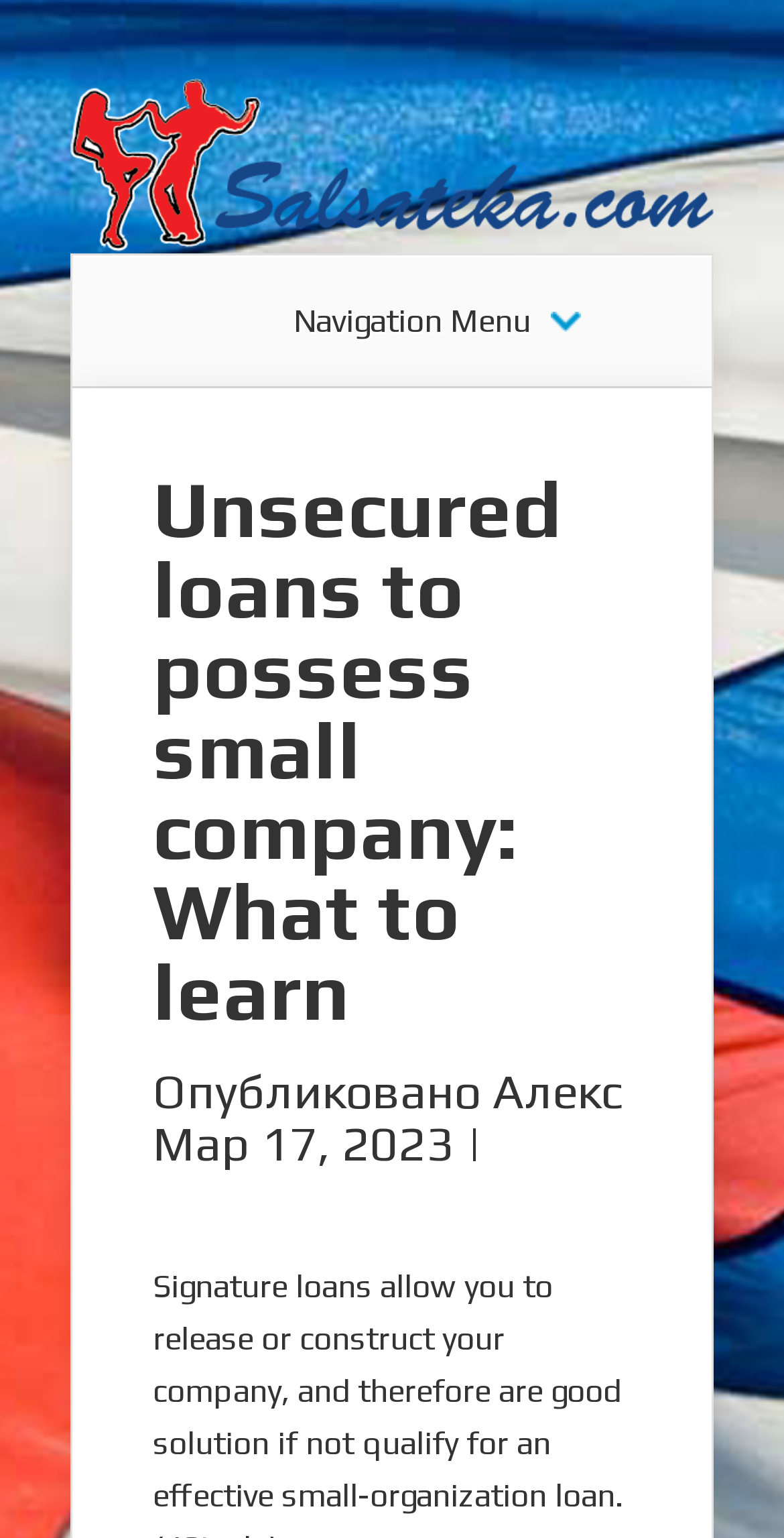What is the purpose of the webpage?
Based on the image, respond with a single word or phrase.

Unsecured loans